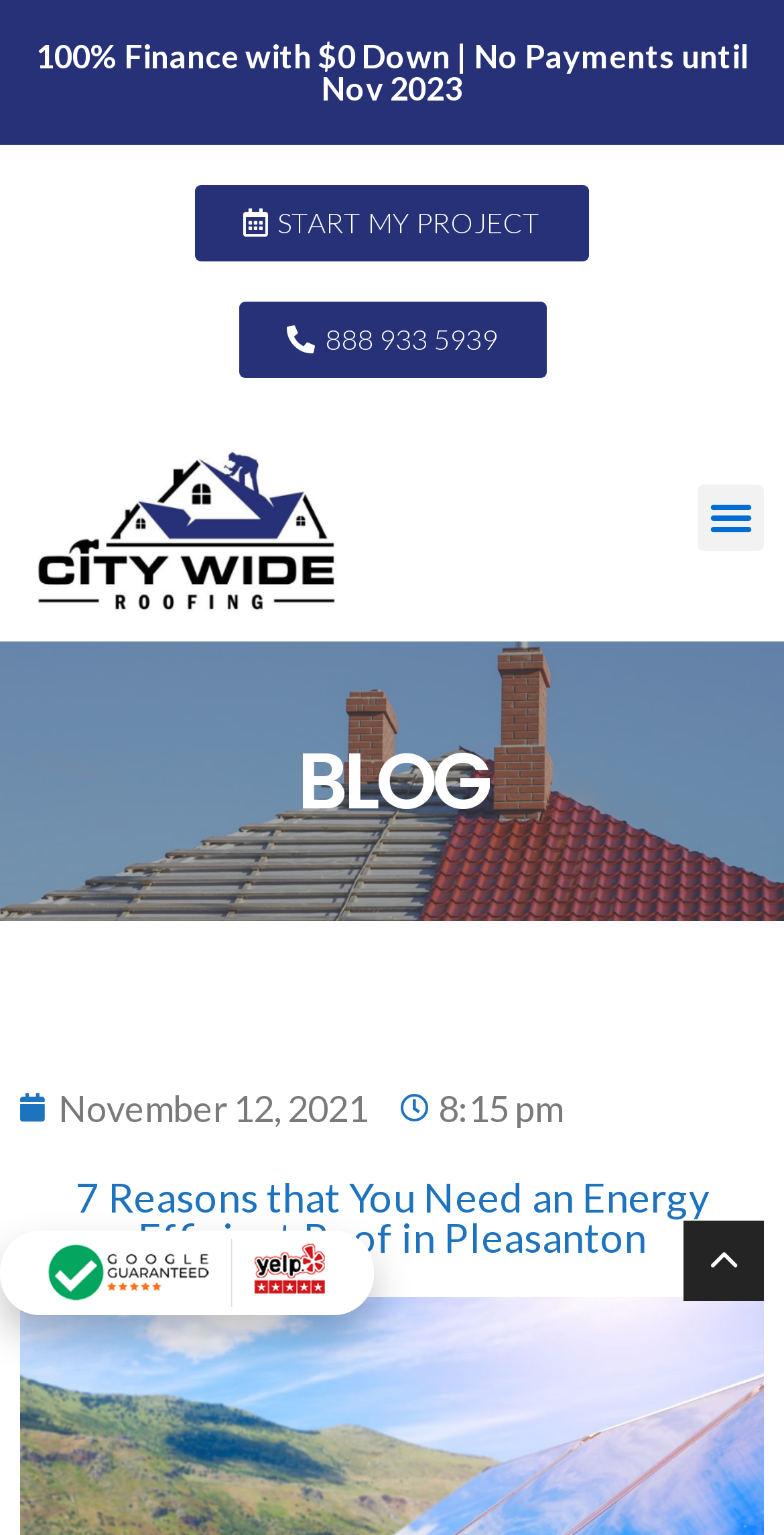What is the topic of the blog post?
Please provide a full and detailed response to the question.

I found this information by looking at the heading element with the text '7 Reasons that You Need an Energy Efficient Roof in Pleasanton' which is located in the middle of the webpage, indicating the topic of the blog post.